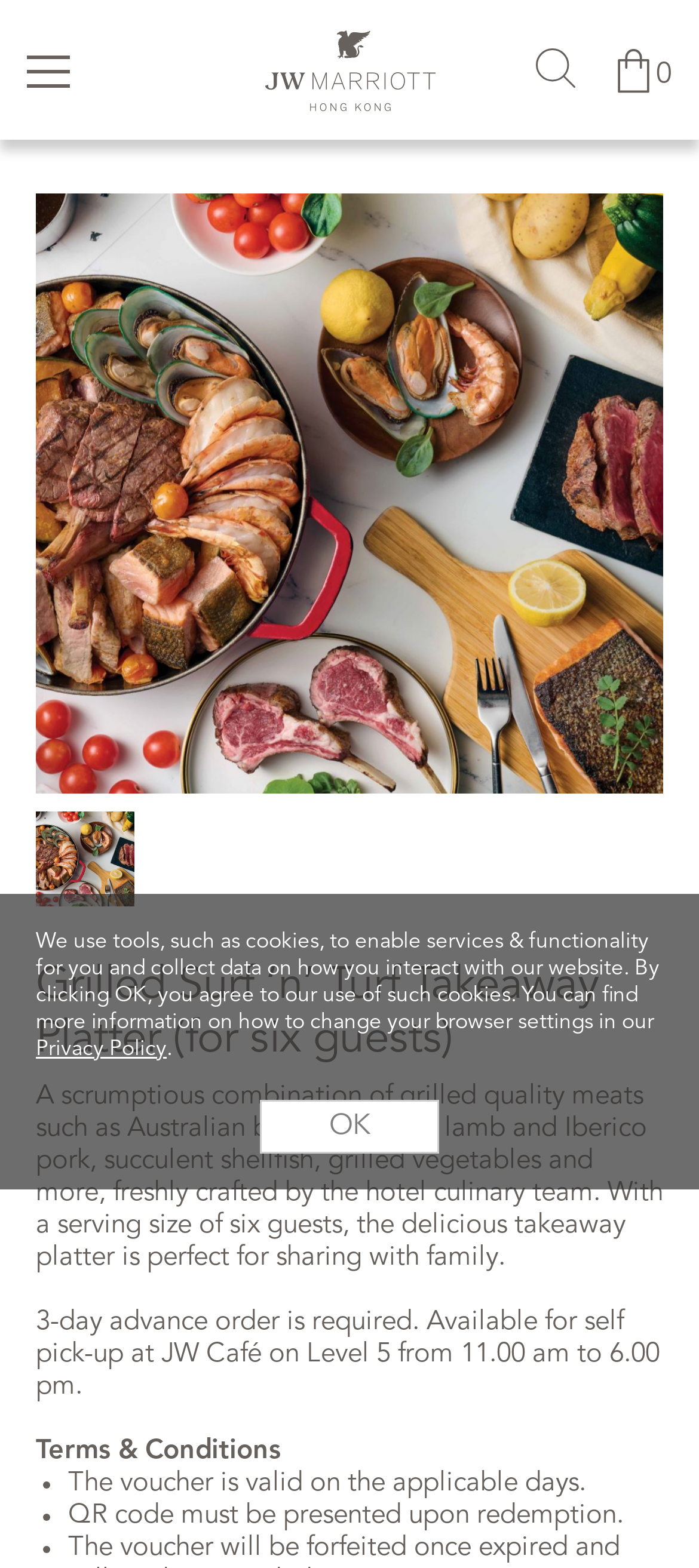Provide a brief response to the question below using a single word or phrase: 
Where can the takeaway platter be picked up?

JW Café on Level 5